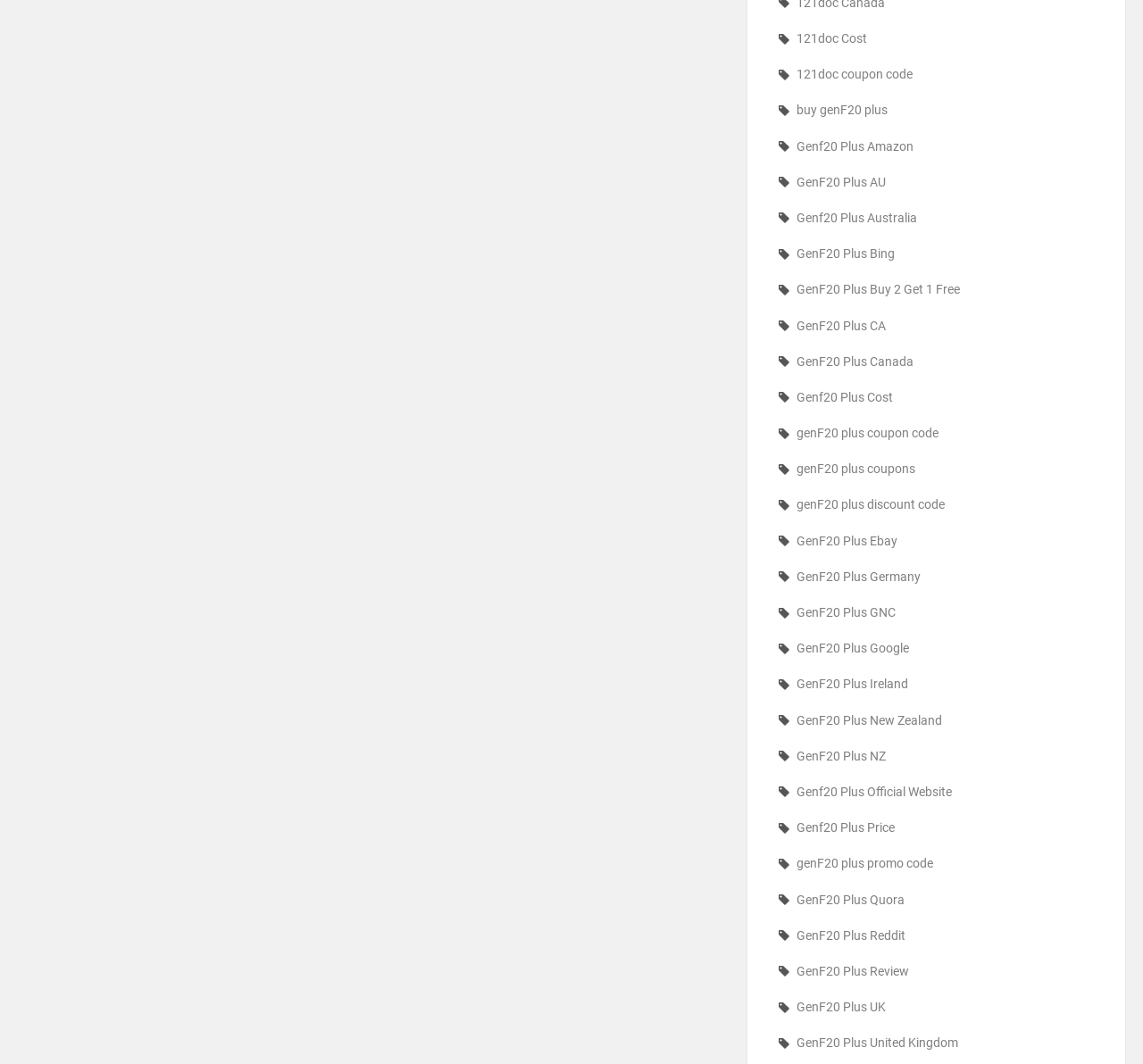Could you provide the bounding box coordinates for the portion of the screen to click to complete this instruction: "Visit GenF20 Plus UK"?

[0.681, 0.936, 0.957, 0.957]